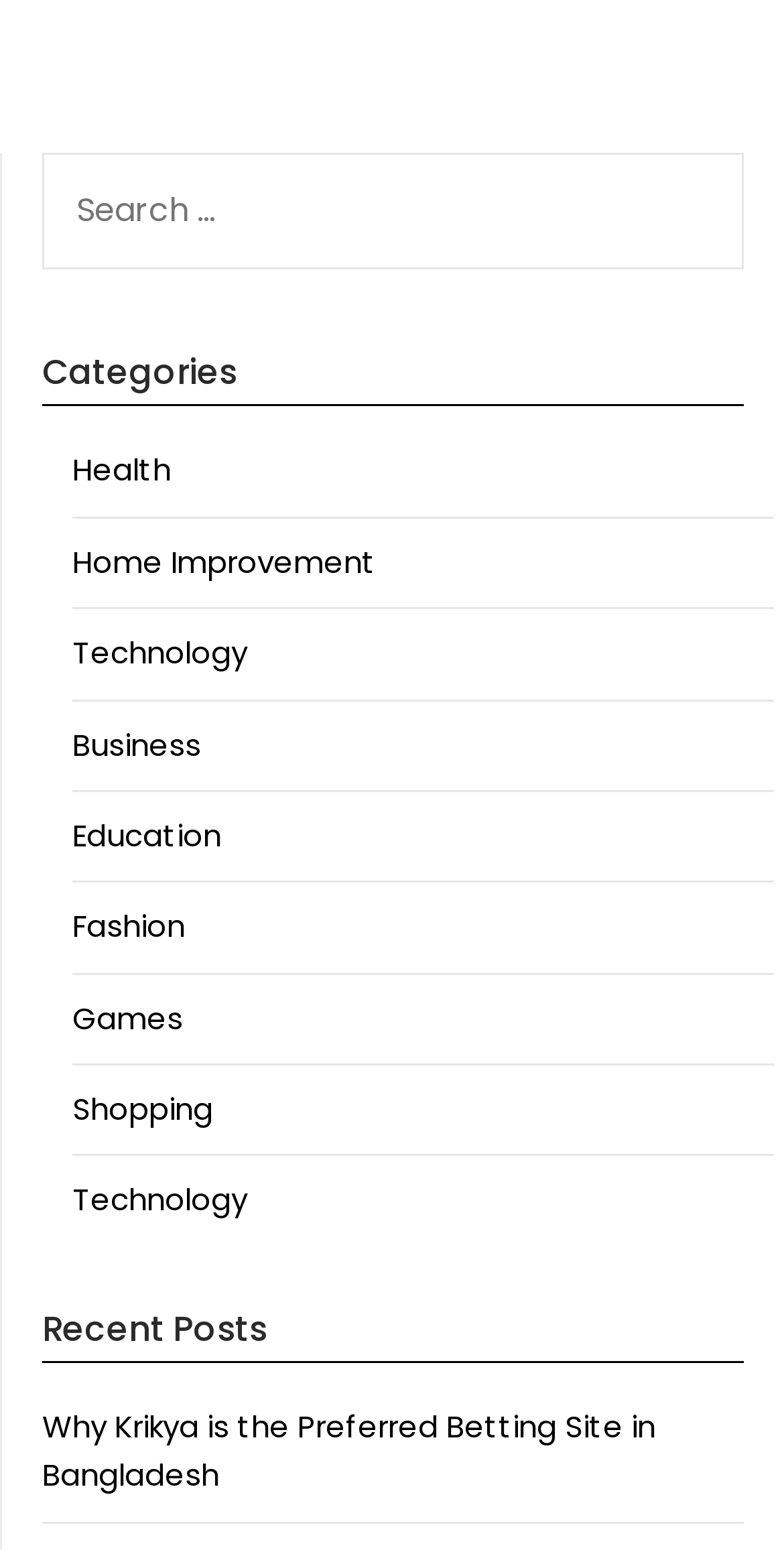Identify the bounding box coordinates of the clickable region to carry out the given instruction: "go to Health category".

[0.092, 0.29, 0.218, 0.317]